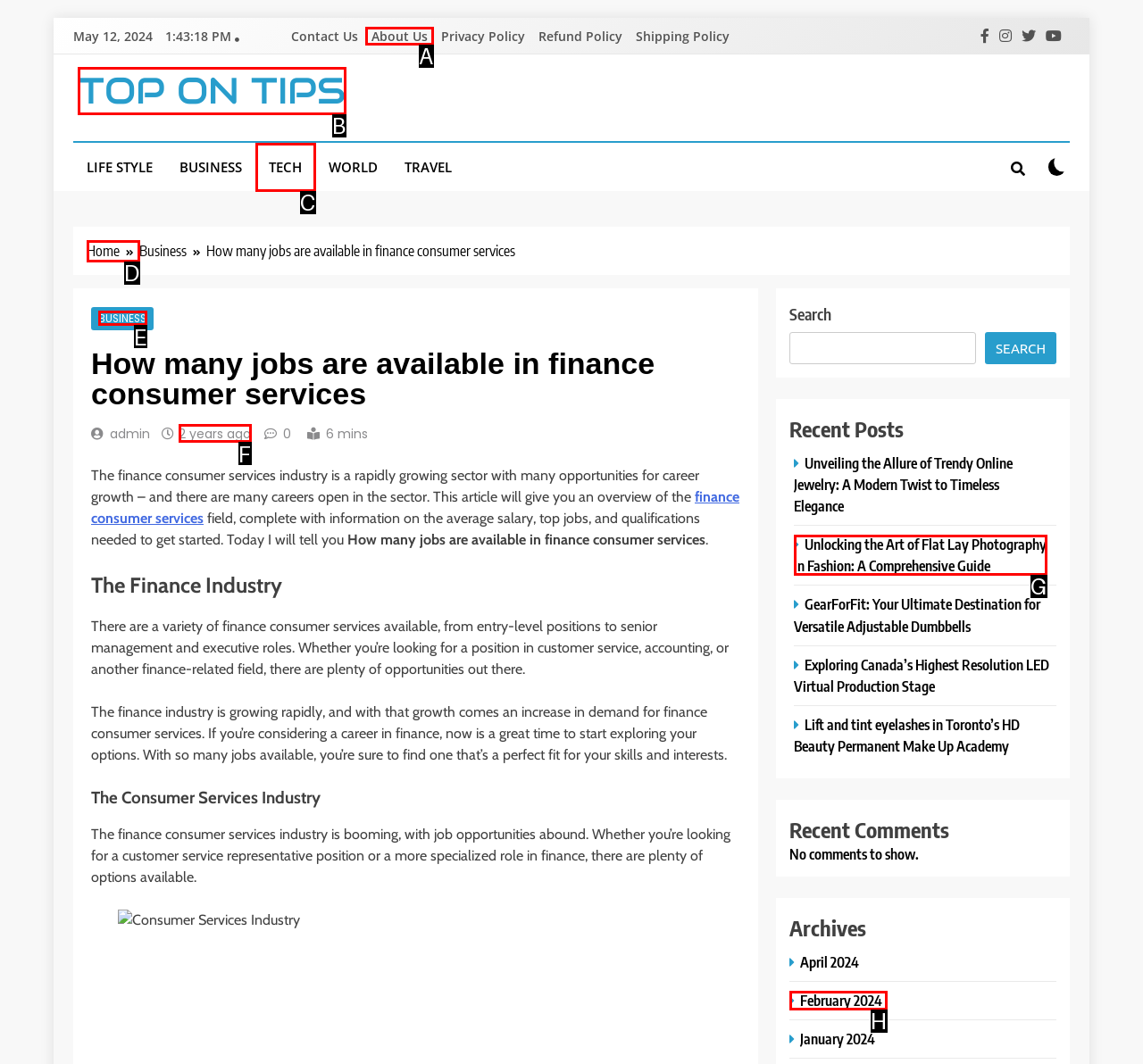Tell me which one HTML element I should click to complete the following task: Go to About Us
Answer with the option's letter from the given choices directly.

A